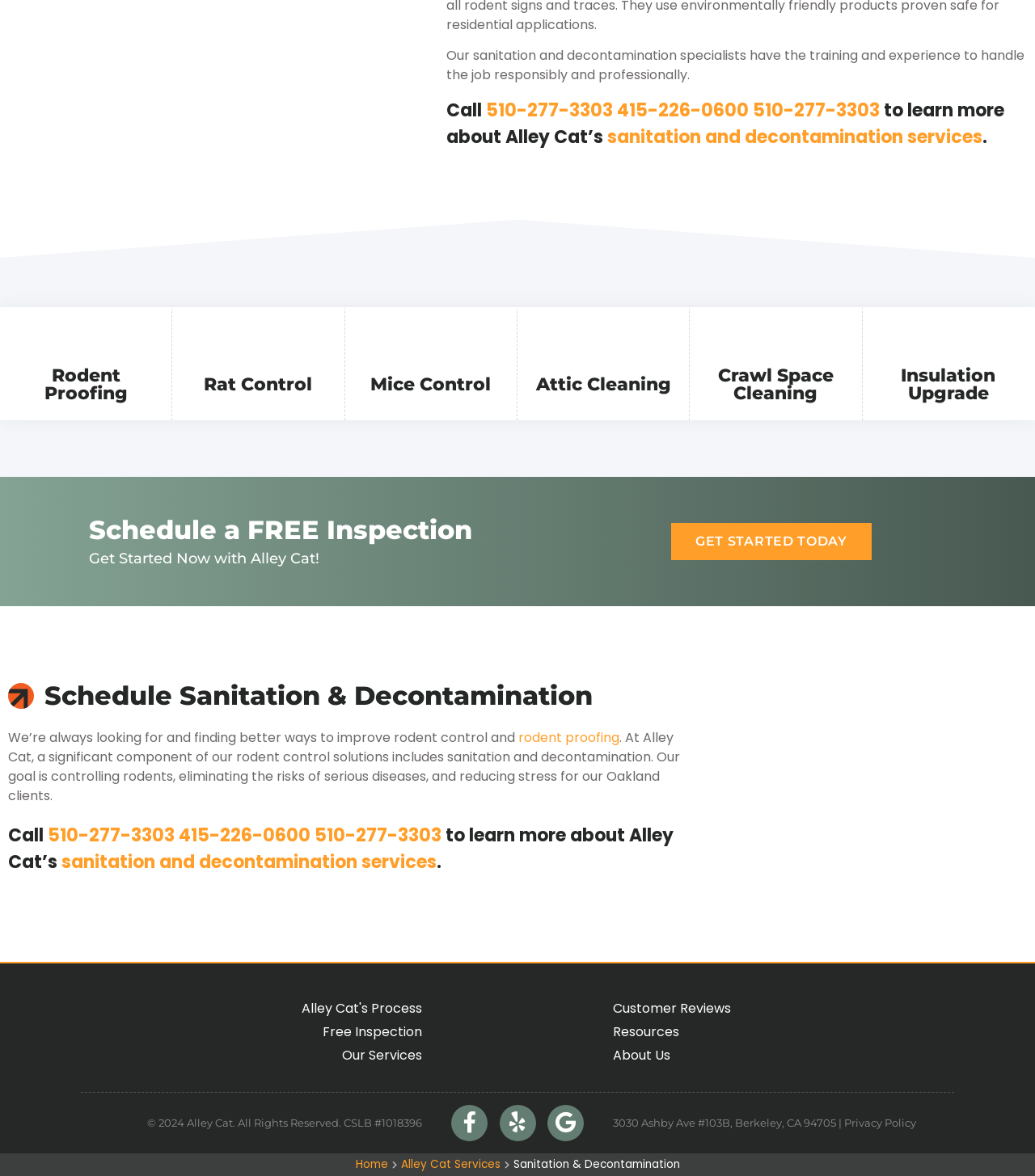What is the name of the company providing sanitation and decontamination services?
Using the image, provide a concise answer in one word or a short phrase.

Alley Cat